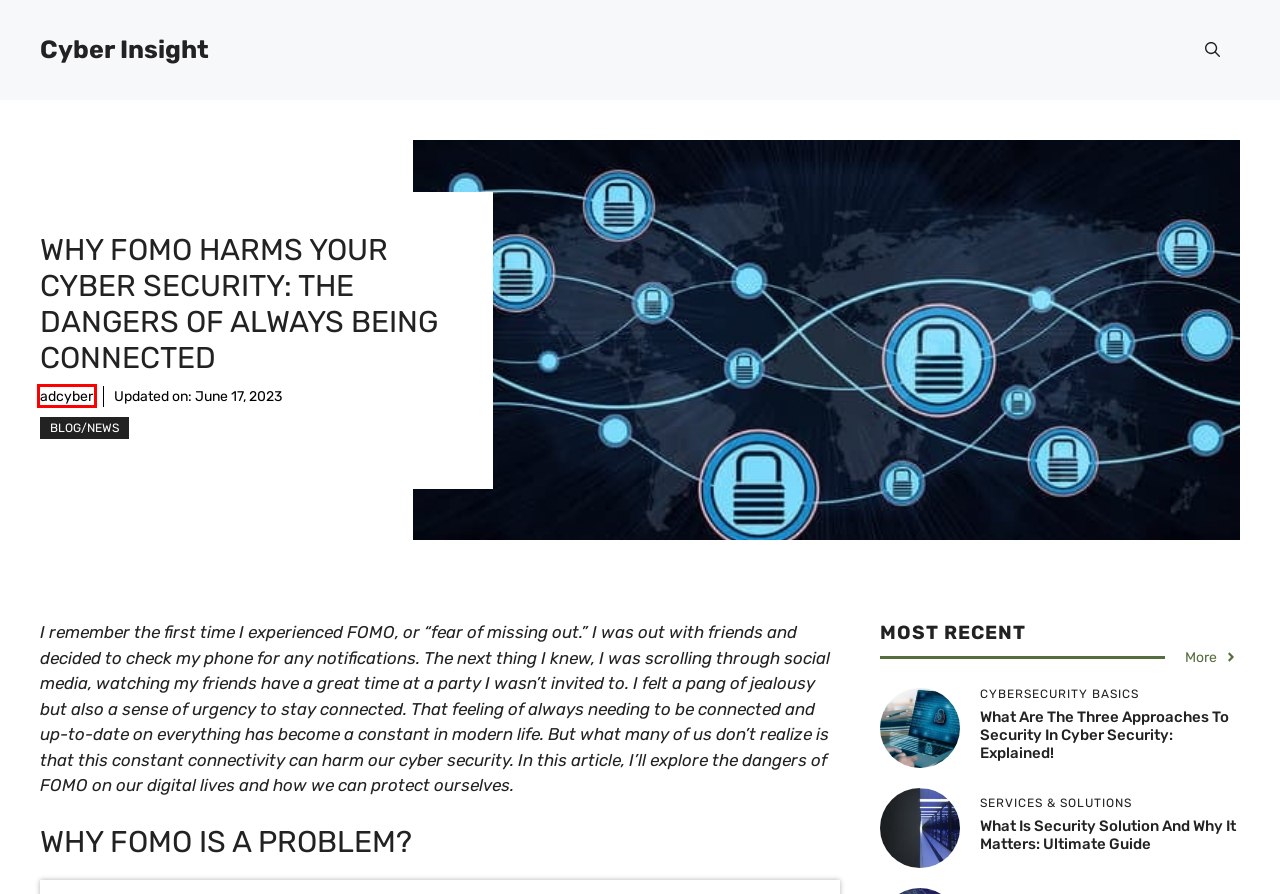You have a screenshot showing a webpage with a red bounding box highlighting an element. Choose the webpage description that best fits the new webpage after clicking the highlighted element. The descriptions are:
A. decision making - Cyber Insight
B. What are the three approaches to security in cyber security: Explained! - Cyber Insight
C. adcyber - Cyber Insight
D. Is a Masters in Cybersecurity Worth the Investment? - Cyber Insight
E. What Is Security Solution and Why It Matters: Ultimate Guide - Cyber Insight
F. Blog/News - Cyber Insight
G. Decoding SLED: Is Public Sector Cybersecurity the Same? - Cyber Insight
H. Home - Cyber Insight

C